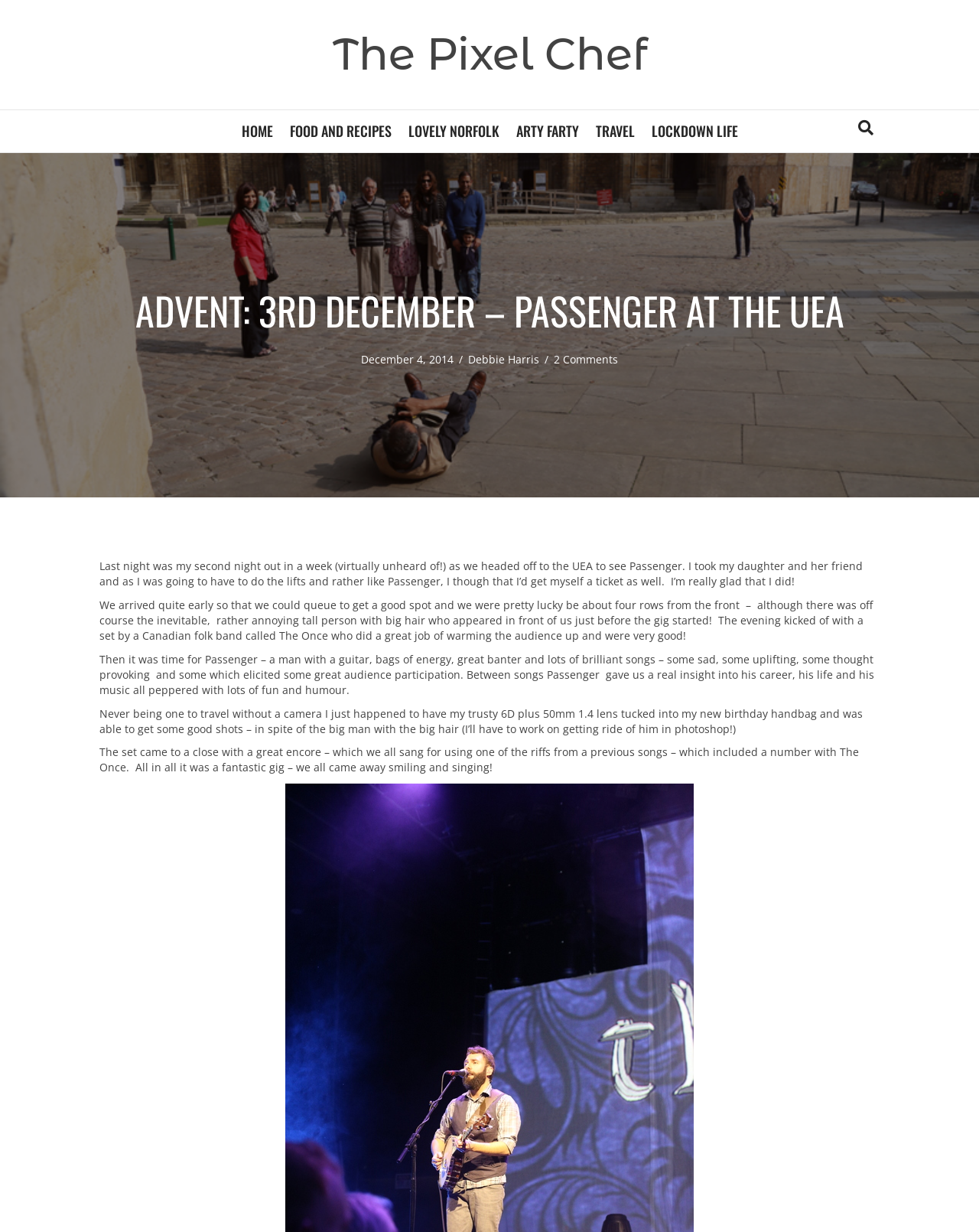Please look at the image and answer the question with a detailed explanation: What is the name of the opening act?

The article mentions that the evening kicked off with a set by a Canadian folk band called The Once, which suggests that The Once is the opening act for the concert.